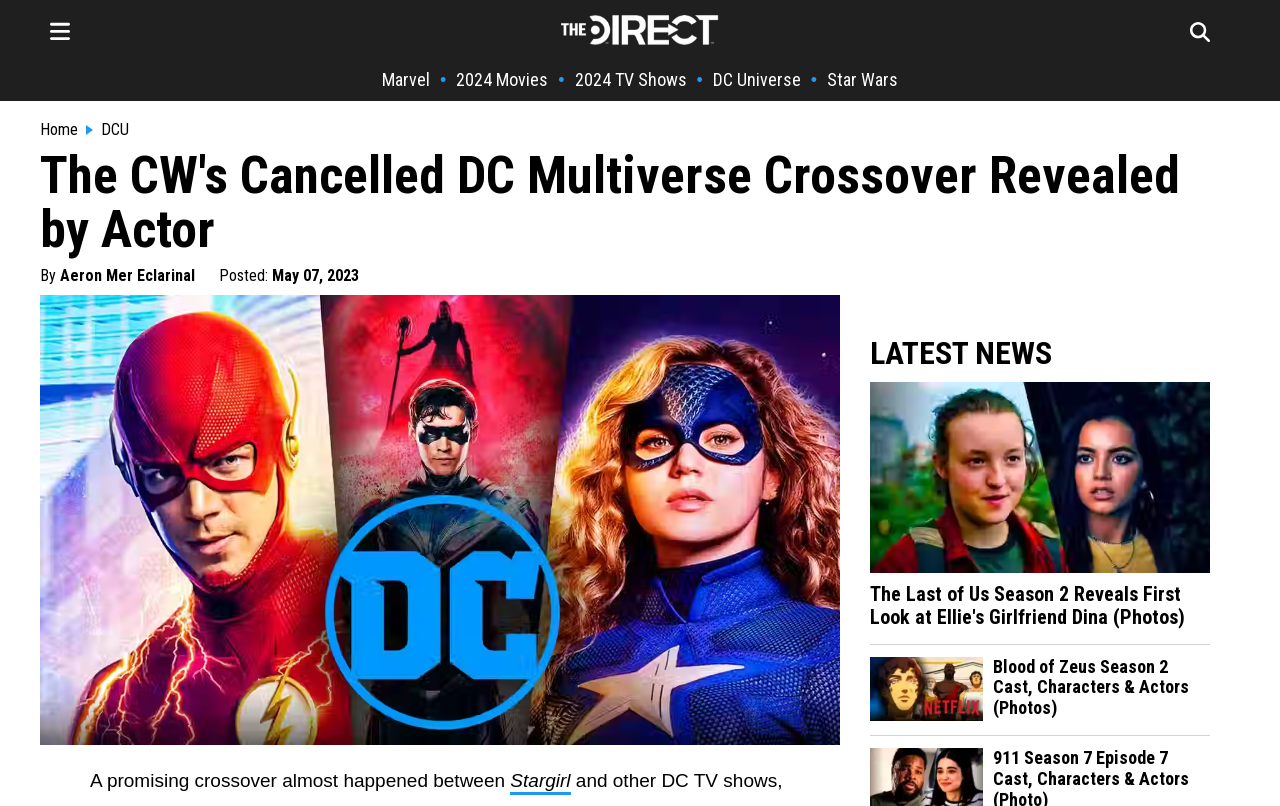Given the element description: "parent_node: LATEST NEWS", predict the bounding box coordinates of the UI element it refers to, using four float numbers between 0 and 1, i.e., [left, top, right, bottom].

[0.68, 0.693, 0.945, 0.716]